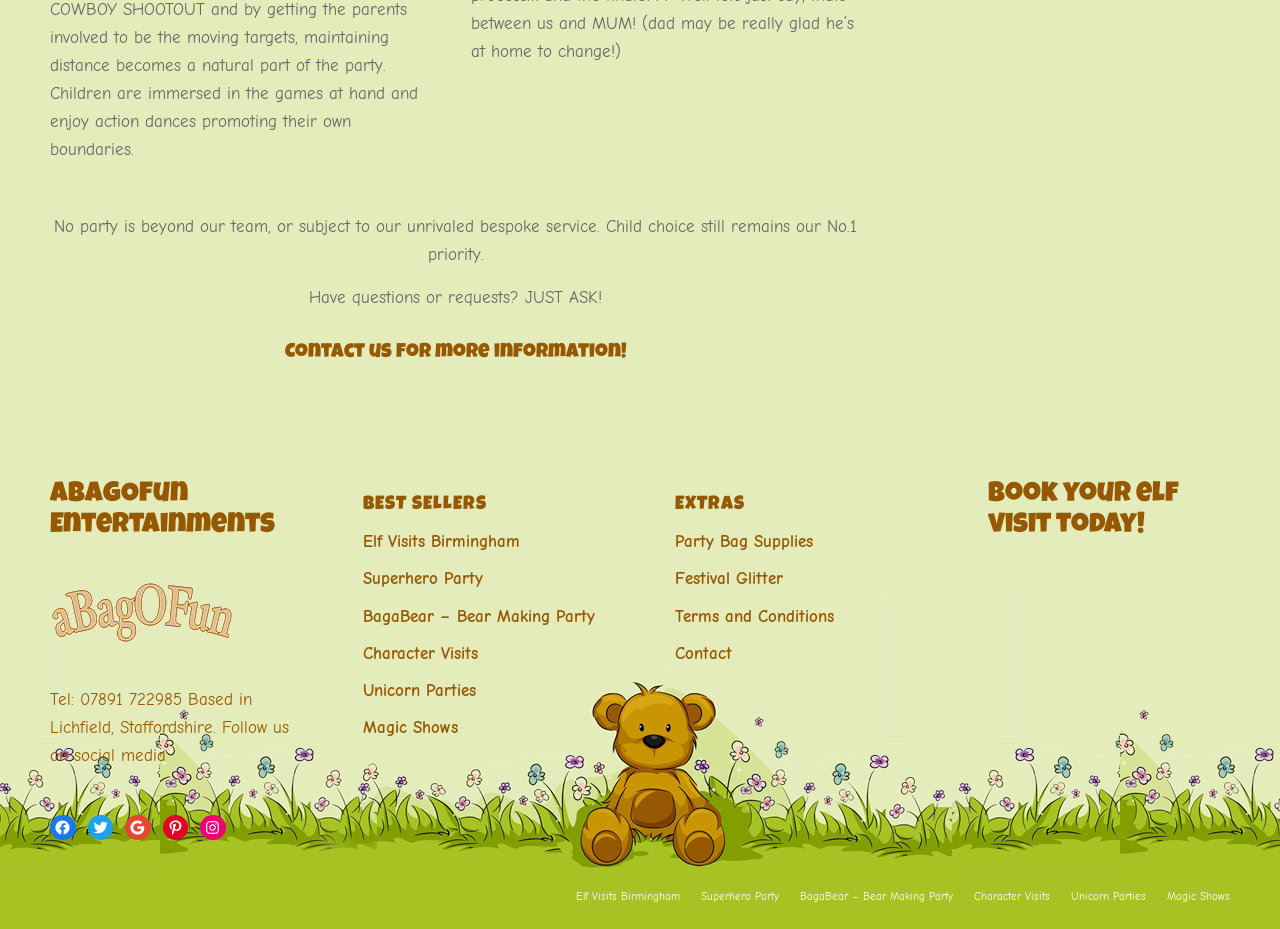Please specify the bounding box coordinates in the format (top-left x, top-left y, bottom-right x, bottom-right y), with all values as floating point numbers between 0 and 1. Identify the bounding box of the UI element described by: Instagram

[0.156, 0.877, 0.176, 0.904]